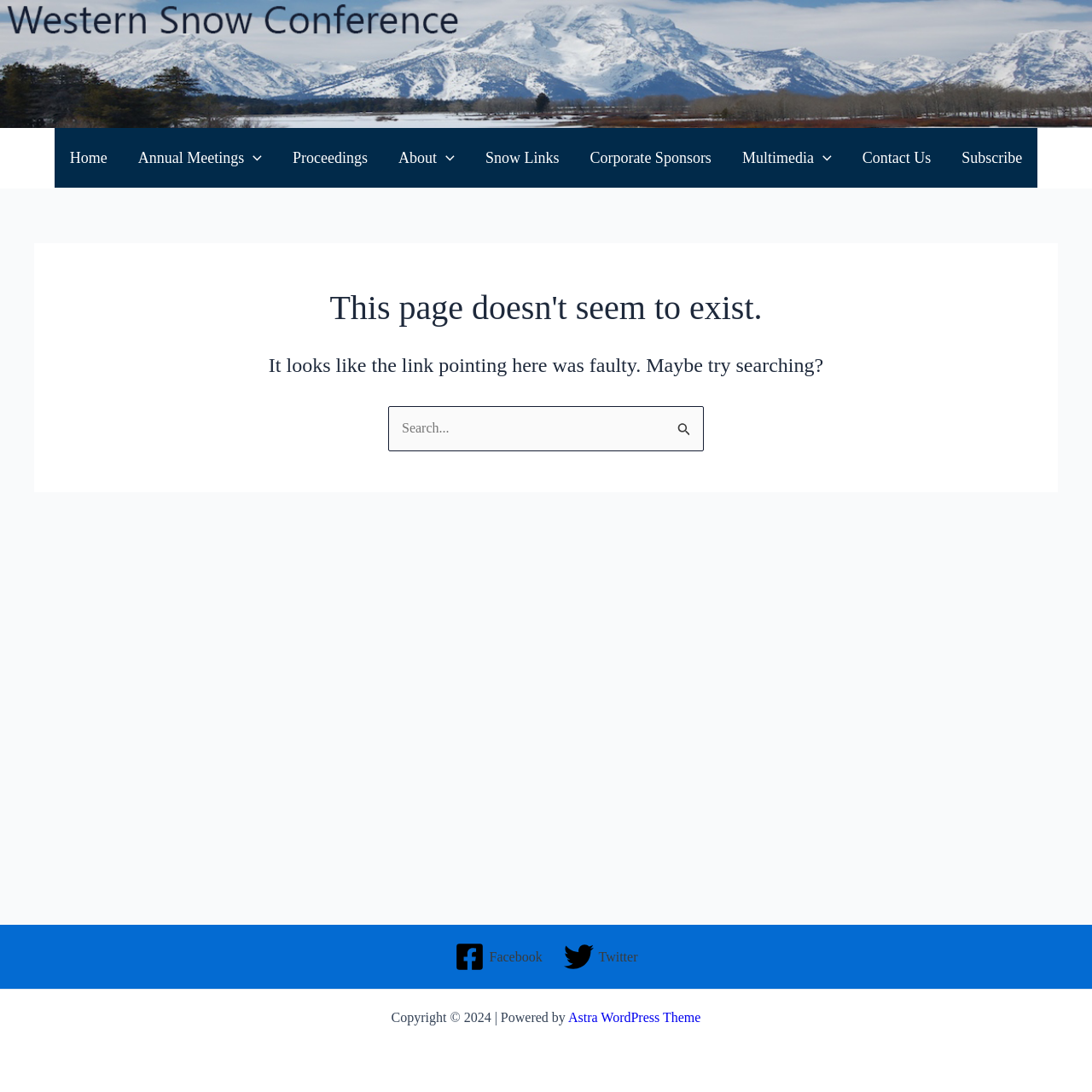Please specify the bounding box coordinates in the format (top-left x, top-left y, bottom-right x, bottom-right y), with all values as floating point numbers between 0 and 1. Identify the bounding box of the UI element described by: Twitter

[0.511, 0.862, 0.589, 0.89]